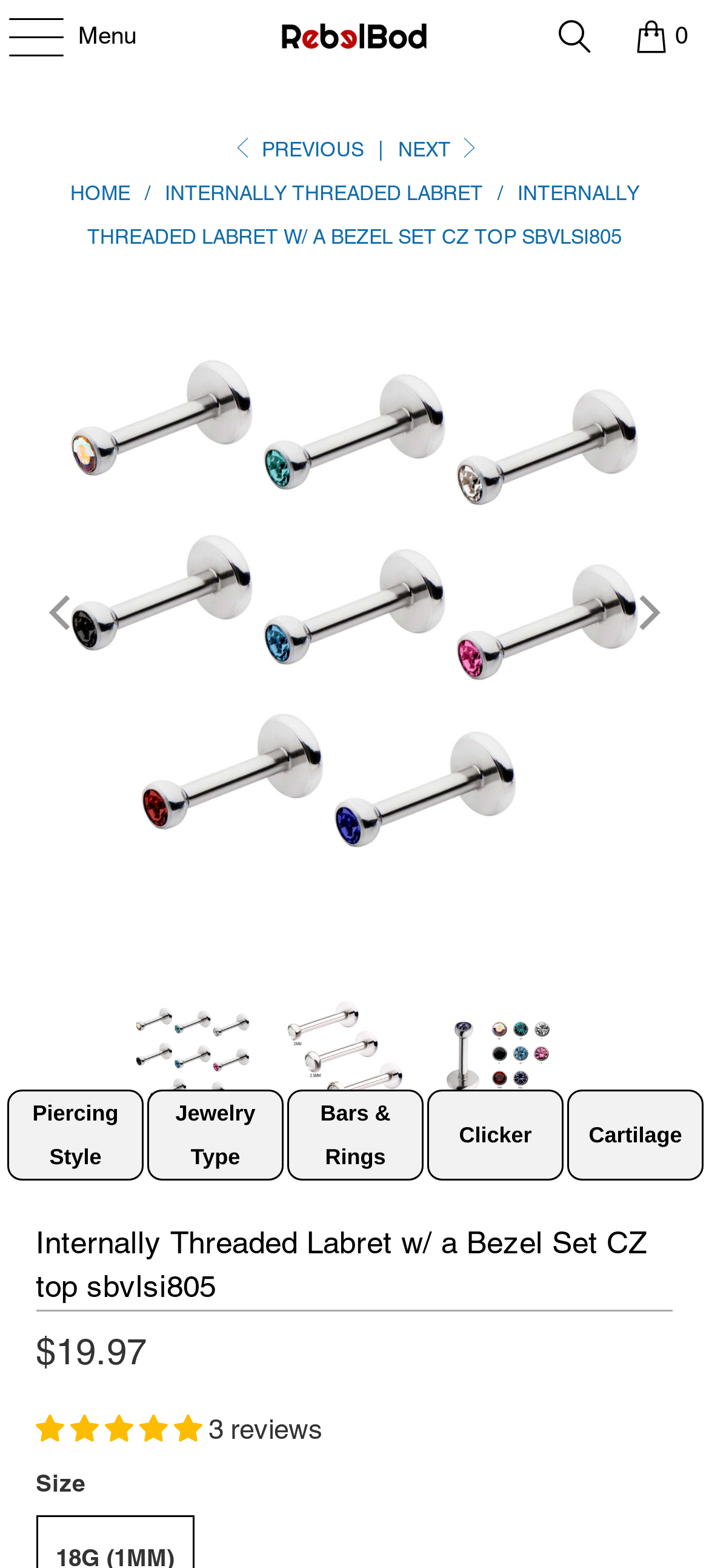Utilize the information from the image to answer the question in detail:
What is the price of the product?

I found the price of the product by looking at the StaticText element with the text '$19.97'. This element is located below the product name and is likely to represent the price of the product.